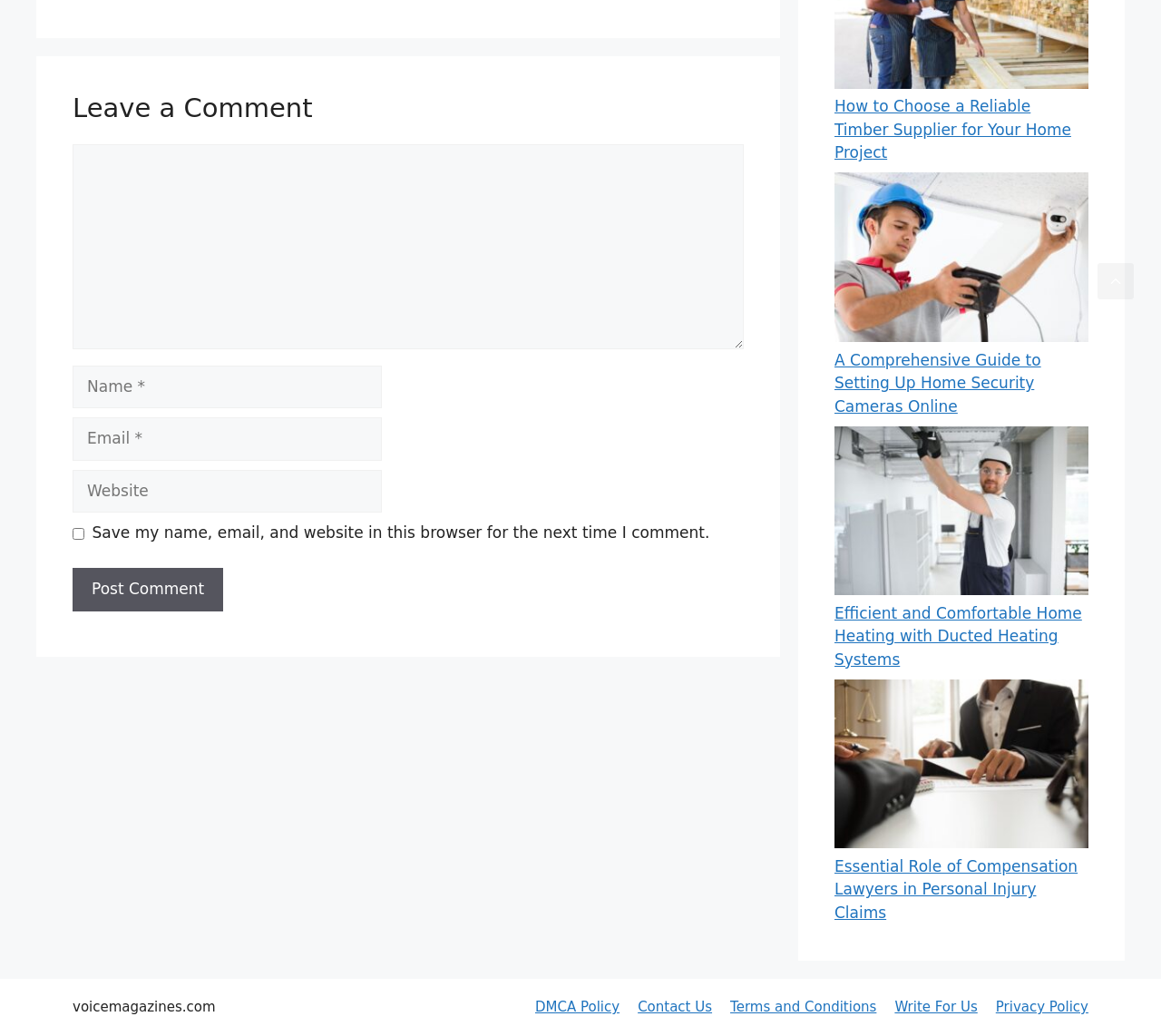Locate the bounding box for the described UI element: "parent_node: Comment name="author" placeholder="Name *"". Ensure the coordinates are four float numbers between 0 and 1, formatted as [left, top, right, bottom].

[0.062, 0.353, 0.329, 0.394]